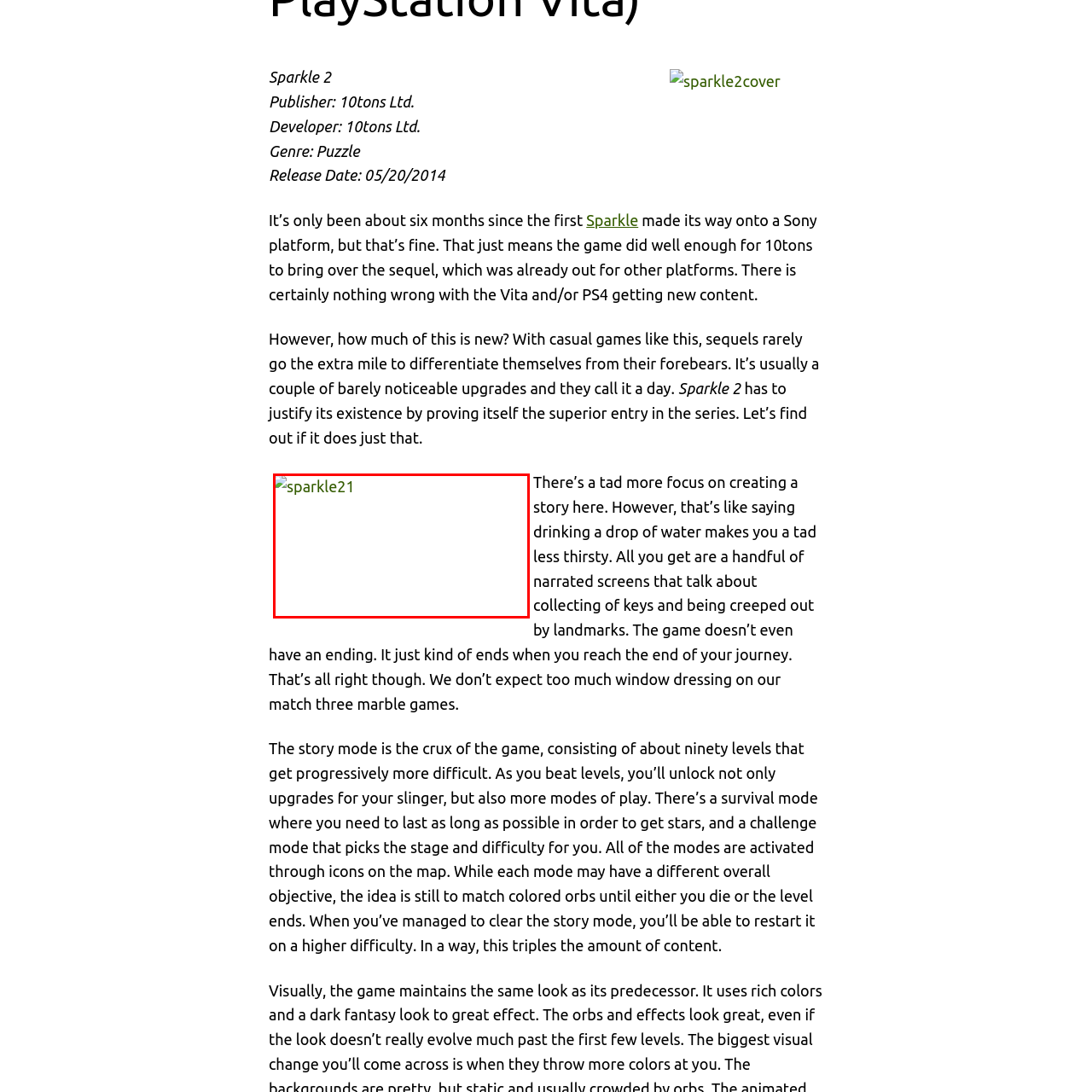Provide a thorough caption for the image that is surrounded by the red boundary.

The image titled "sparkle21" features a vibrant and engaging visual design, characteristic of gaming graphics. It serves as a promotional image for the game "Sparkle 2," developed by 10tons Ltd. This sequel focuses on a captivating puzzle genre, inviting players into its colorful world filled with orbs and challenges. The image is positioned prominently on the webpage, symbolizing the game's bright and playful theme. Accompanying text may describe the game’s story mode, gameplay mechanics, or character elements, enhancing the overall appeal and context of this sequel in the gaming universe.